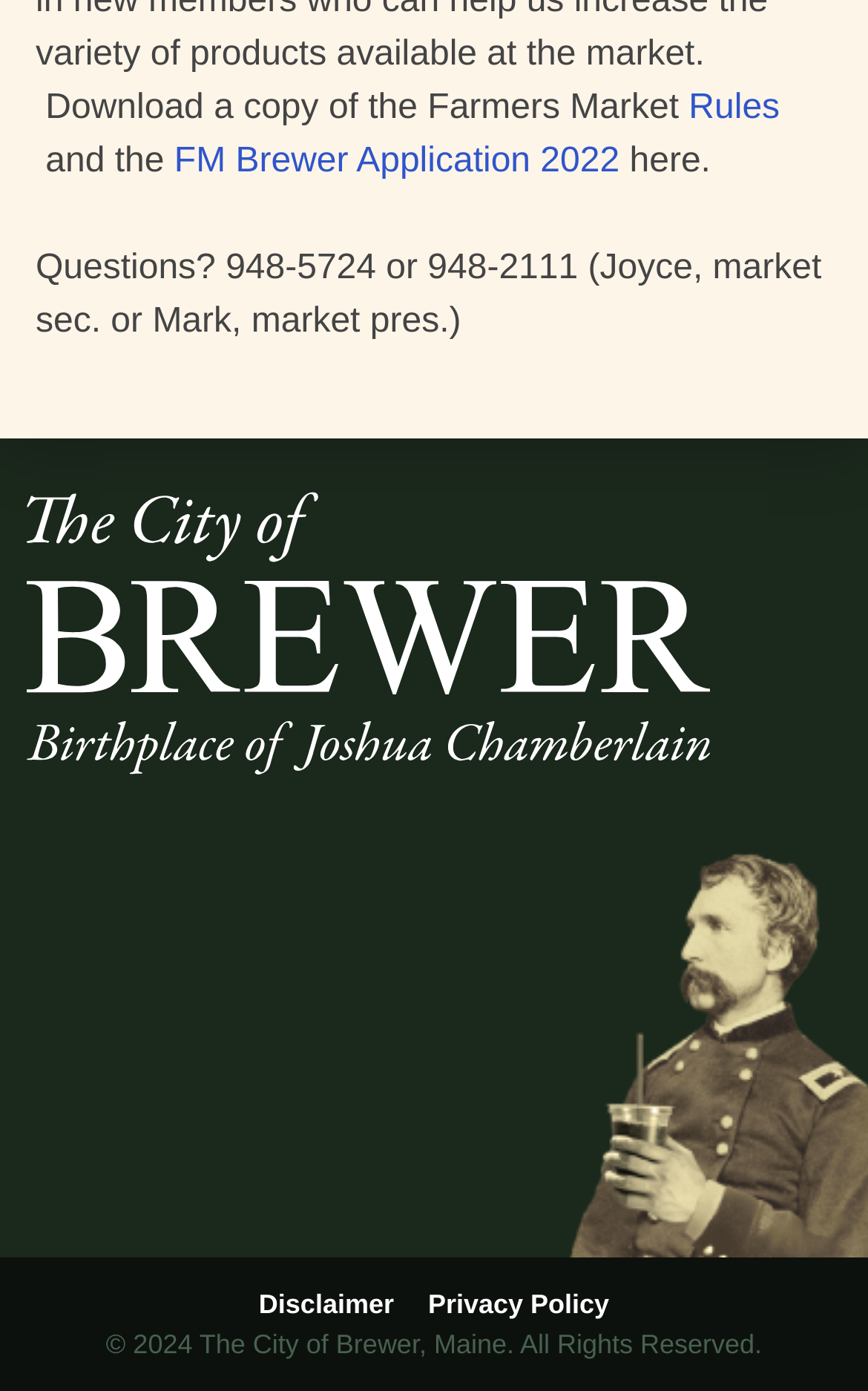What is the purpose of the button at the middle of the webpage?
Please answer the question with as much detail as possible using the screenshot.

The button at the middle of the webpage is labeled 'Close ×', which suggests that its purpose is to close a window or a popup.